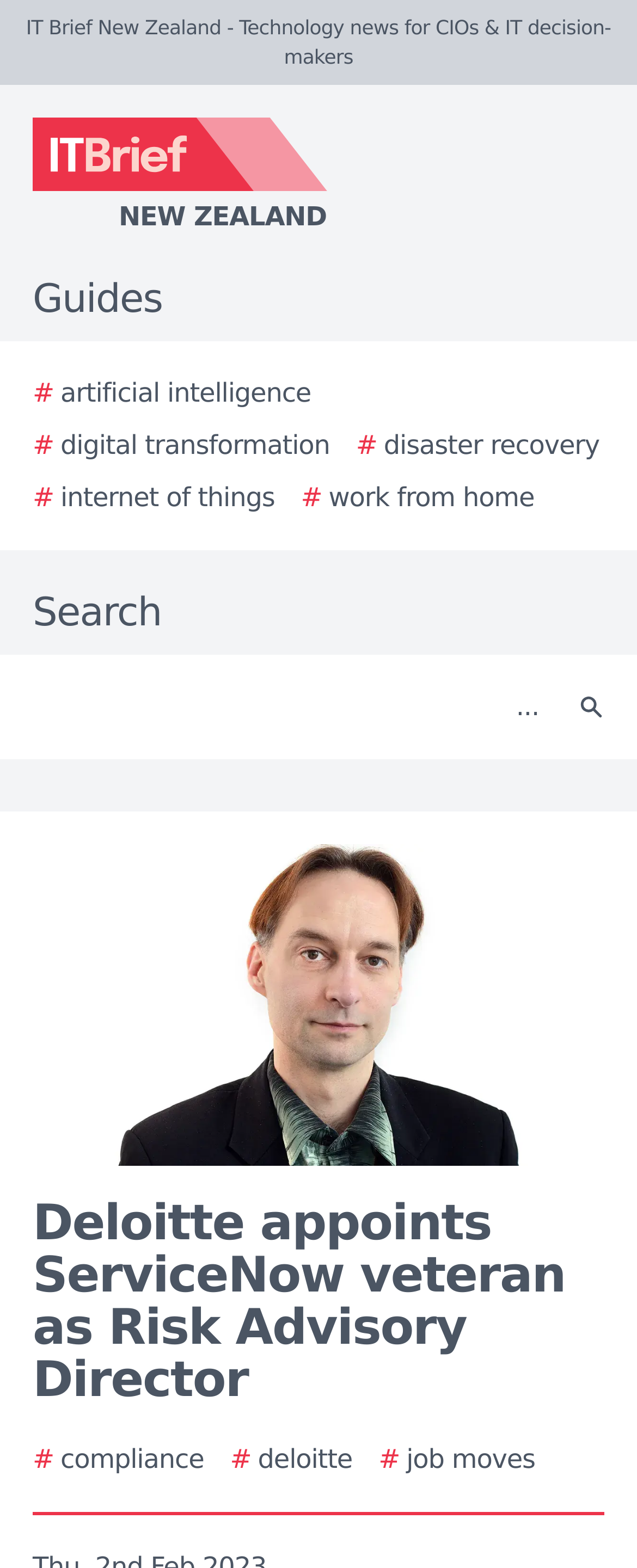What is the purpose of the textbox? Look at the image and give a one-word or short phrase answer.

Search